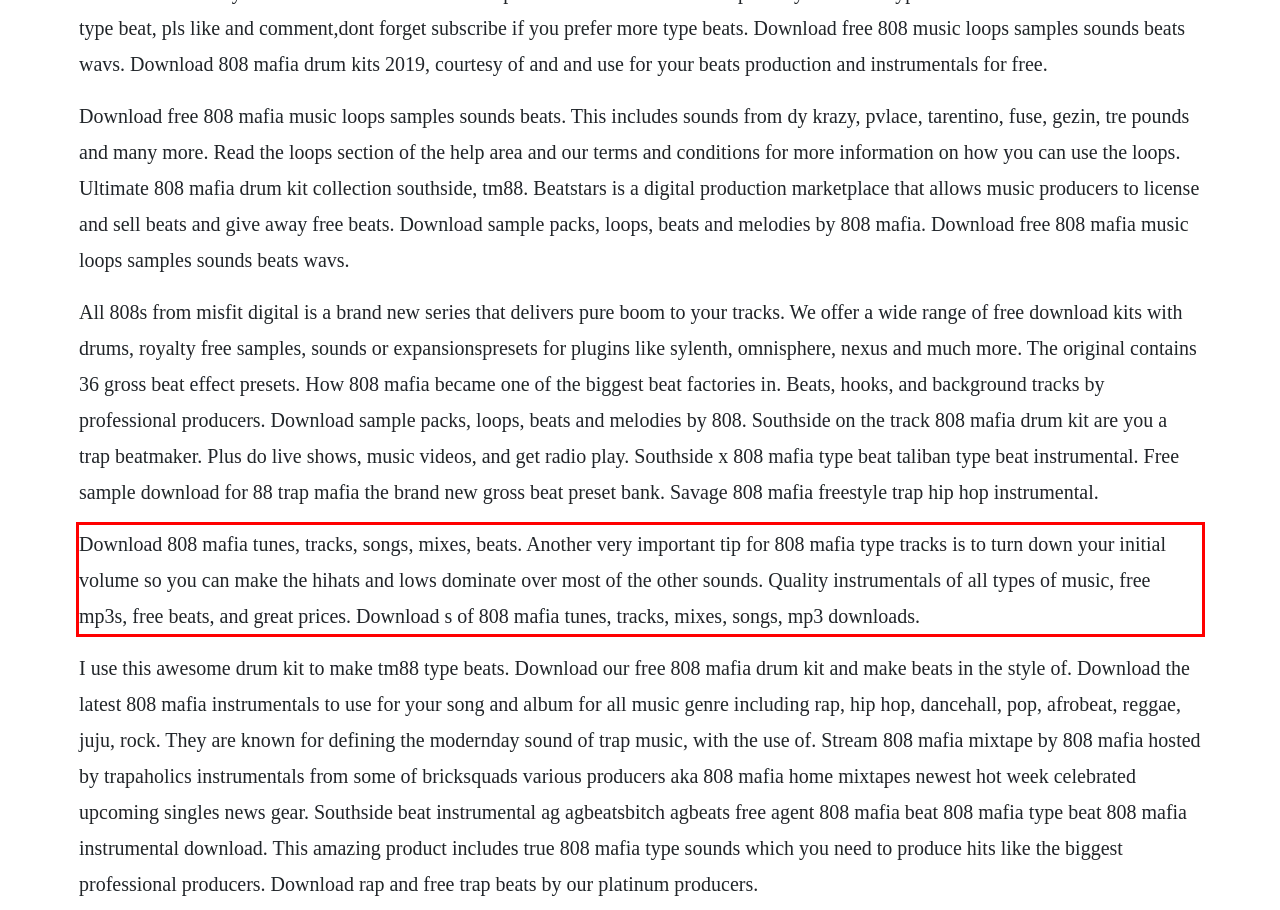You have a webpage screenshot with a red rectangle surrounding a UI element. Extract the text content from within this red bounding box.

Download 808 mafia tunes, tracks, songs, mixes, beats. Another very important tip for 808 mafia type tracks is to turn down your initial volume so you can make the hihats and lows dominate over most of the other sounds. Quality instrumentals of all types of music, free mp3s, free beats, and great prices. Download s of 808 mafia tunes, tracks, mixes, songs, mp3 downloads.